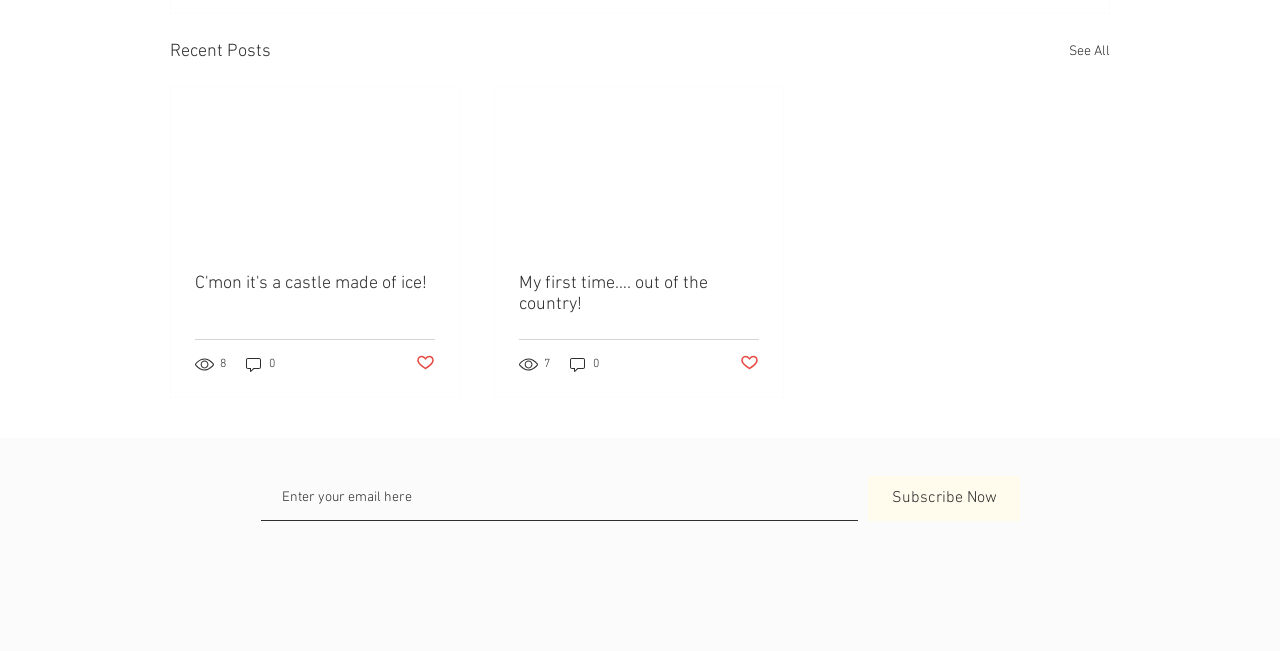Give the bounding box coordinates for this UI element: "Subscribe Now". The coordinates should be four float numbers between 0 and 1, arranged as [left, top, right, bottom].

[0.678, 0.731, 0.797, 0.8]